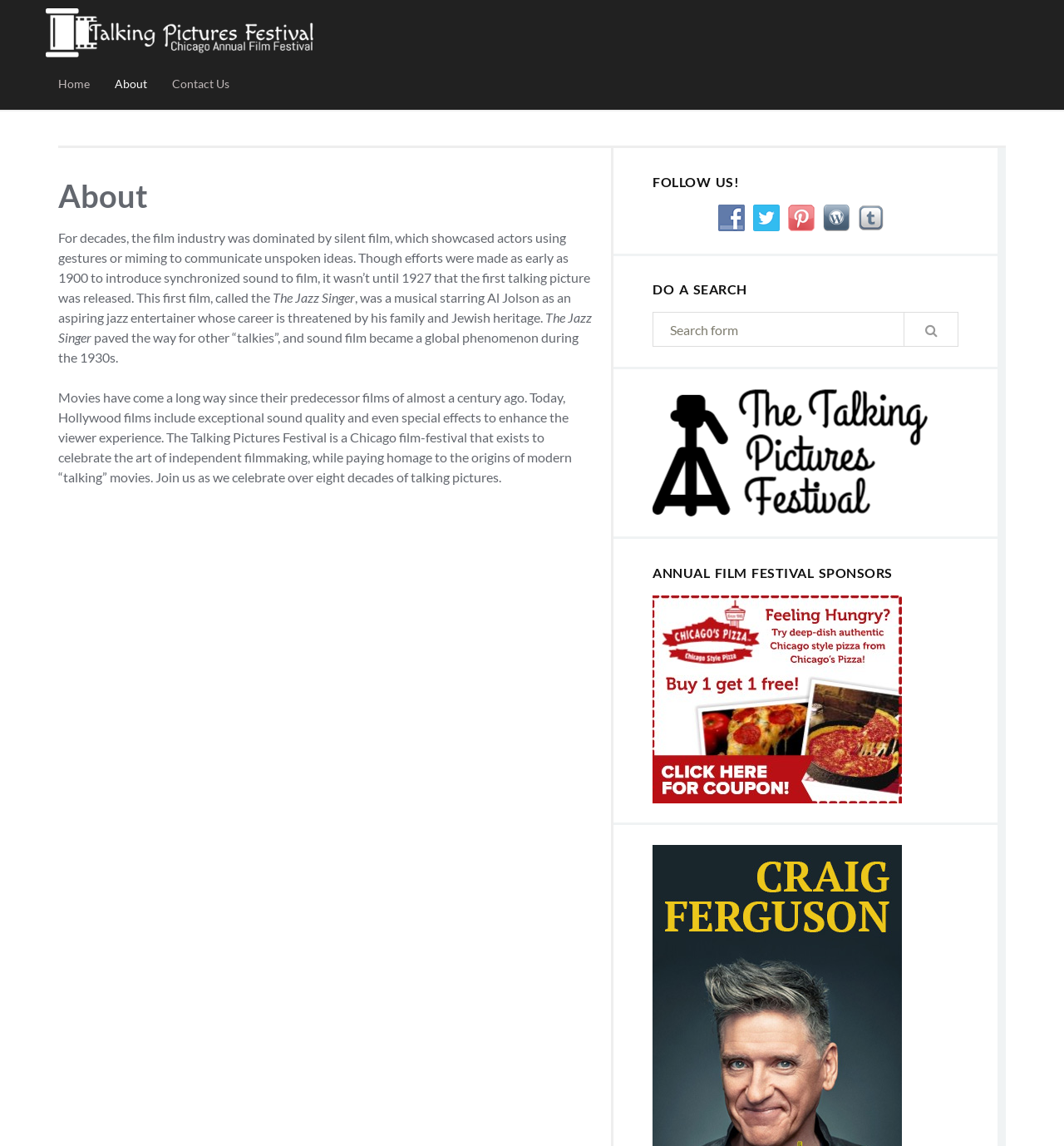How many social media platforms can you follow the festival on?
Using the information presented in the image, please offer a detailed response to the question.

The answer can be found in the complementary section of the webpage, where there are links to follow the festival on Facebook, Twitter, Pinterest, Wordpress, and Tumblr, which are five social media platforms.